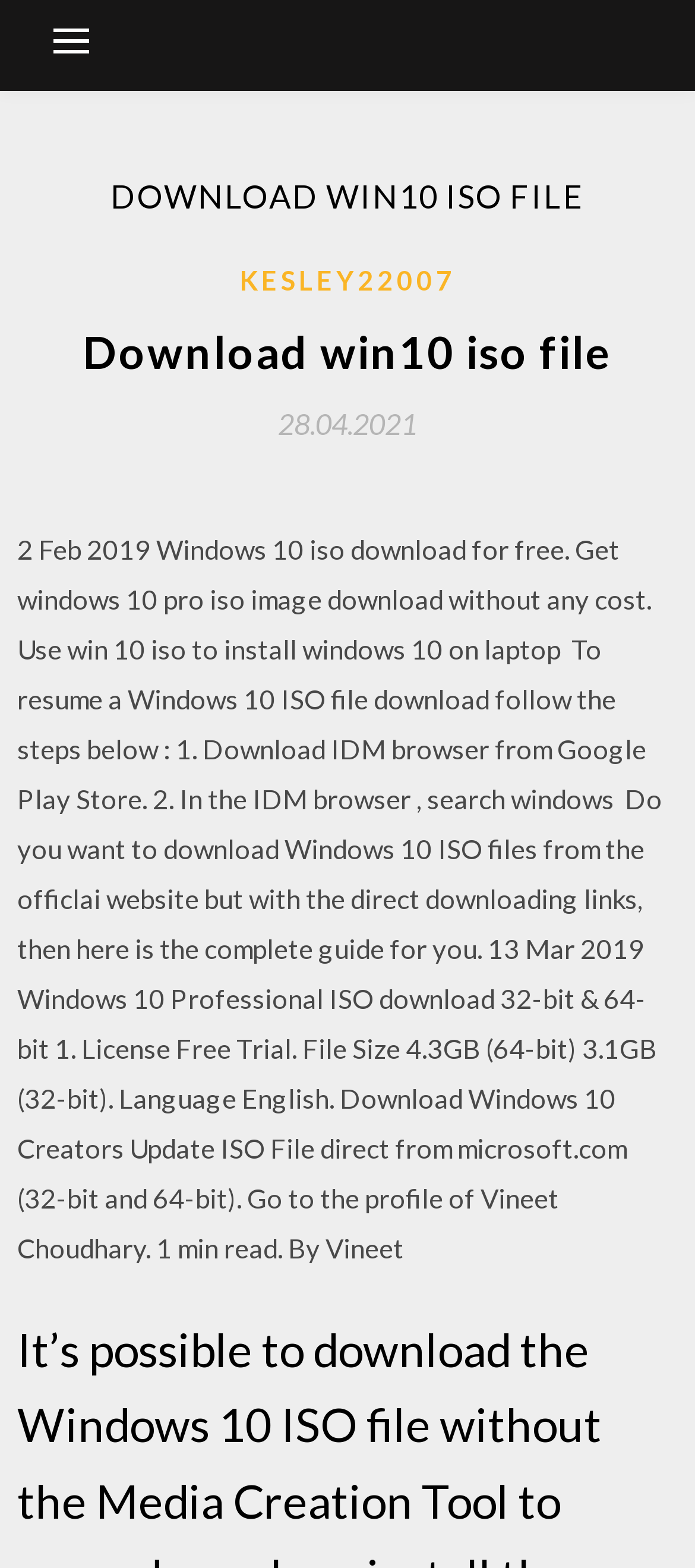Give a detailed account of the webpage, highlighting key information.

The webpage is focused on providing information and resources for downloading Windows 10 ISO files. At the top, there is a button on the left side, which appears to be a menu button. Next to it, there is a large header that spans almost the entire width of the page, displaying the title "DOWNLOAD WIN10 ISO FILE". 

Below the header, there is a section with a link to a user profile, "KESLEY22007", positioned on the left side. On the right side of this section, there is a heading that reads "Download win10 iso file". 

Further down, there is a link displaying the date "28.04.2021" with a timestamp. The main content of the page is a block of text that provides a detailed guide on how to download Windows 10 ISO files, including steps to resume a download and a brief overview of the file specifications, such as language and file size. The text also mentions downloading from the official Microsoft website and references an article by Vineet Choudhary.